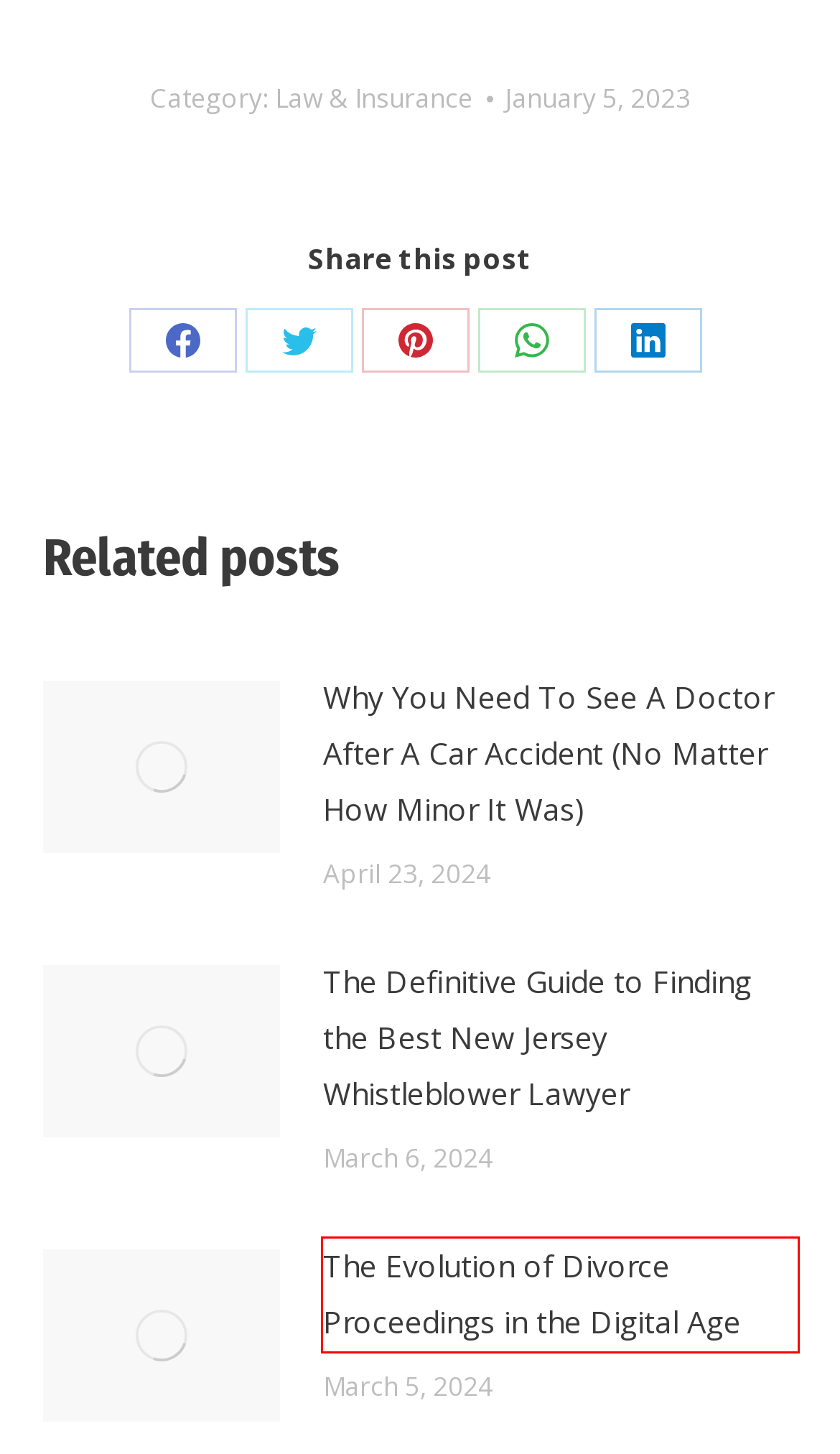Look at the screenshot of a webpage, where a red bounding box highlights an element. Select the best description that matches the new webpage after clicking the highlighted element. Here are the candidates:
A. Life - Amolife.com
B. Entertainment - Amolife.com
C. The Definitive Guide to Finding the Best New Jersey Whistleblower Lawyer - Amolife.com
D. Amolife | Latest Magazine, Stories, Online Media News
E. Home - Amolife.com
F. Why You Need To See A Doctor After A Car Accident (No Matter How Minor It Was) - Amolife.com
G. Business & Success - Amolife.com
H. The Evolution of Divorce Proceedings in the Digital Age - Amolife.com

H